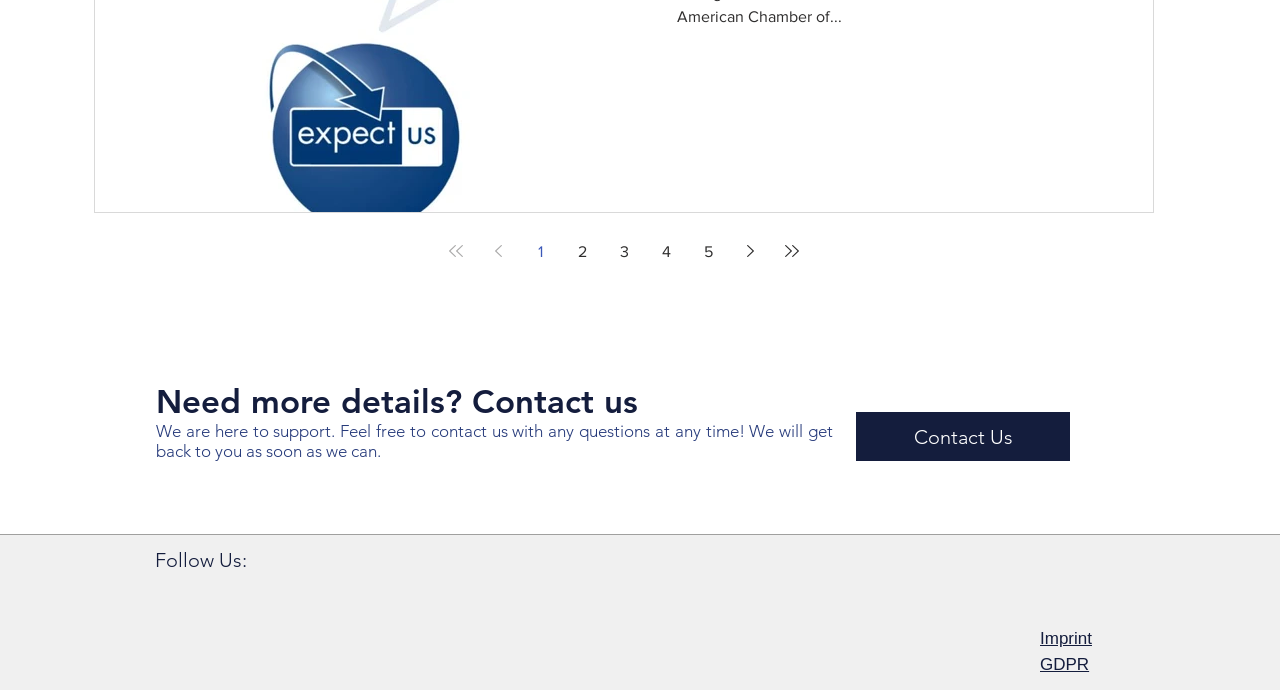Determine the coordinates of the bounding box that should be clicked to complete the instruction: "follow us on LinkedIn". The coordinates should be represented by four float numbers between 0 and 1: [left, top, right, bottom].

[0.197, 0.781, 0.23, 0.842]